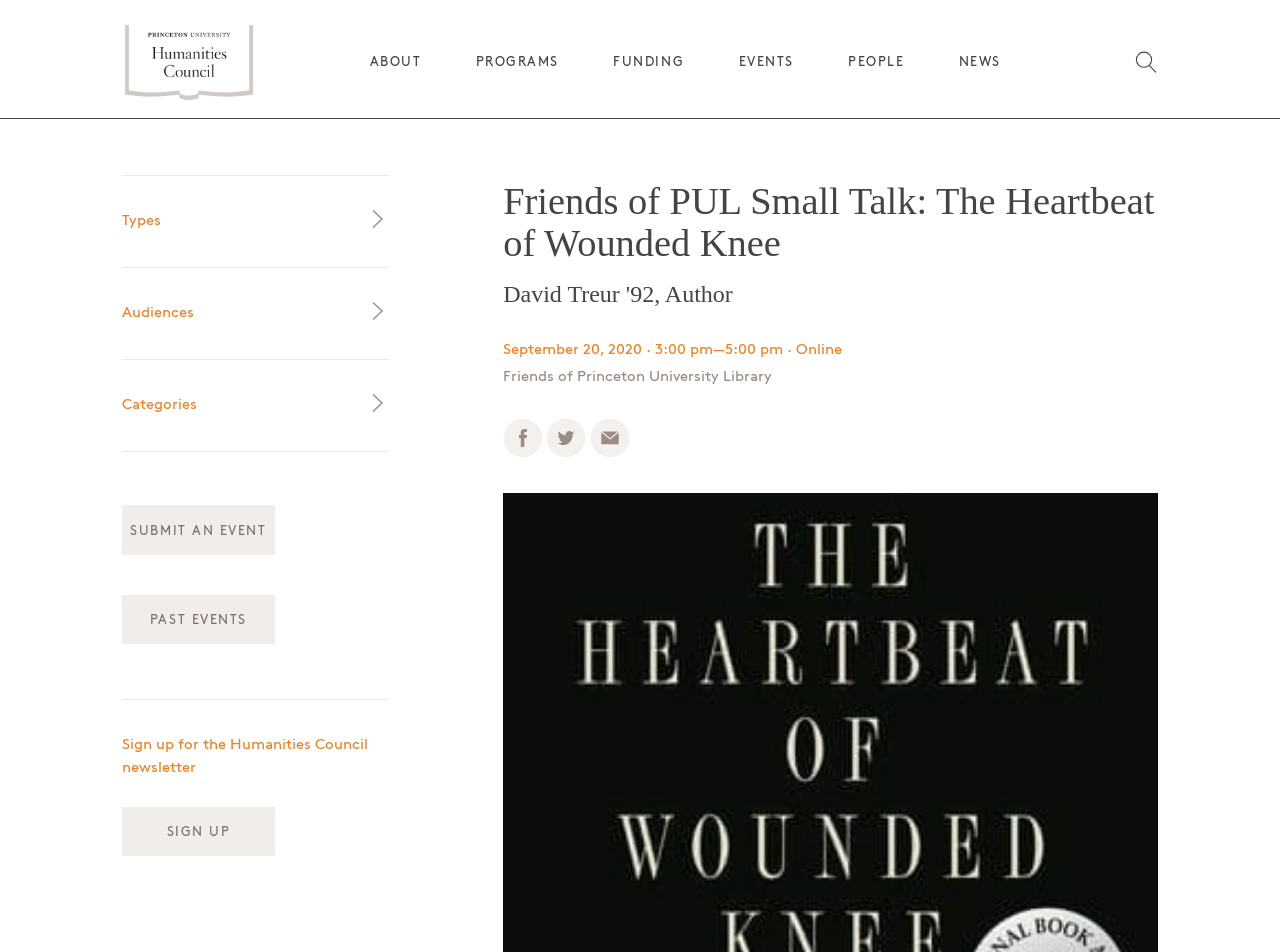Give a one-word or short phrase answer to this question: 
What is the name of the event series?

Friends of PUL Small Talk